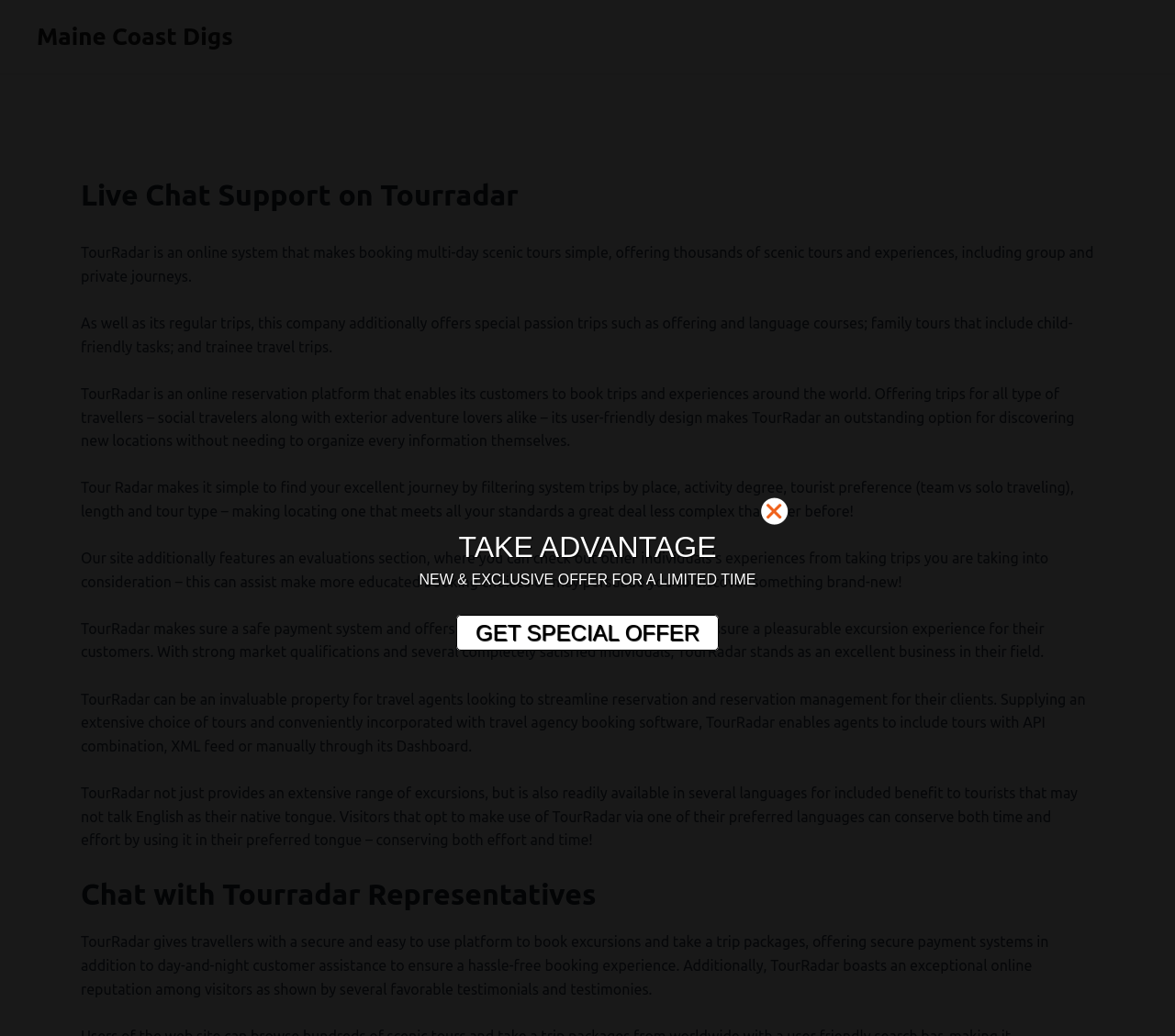Please locate and retrieve the main header text of the webpage.

Live Chat Support on Tourradar